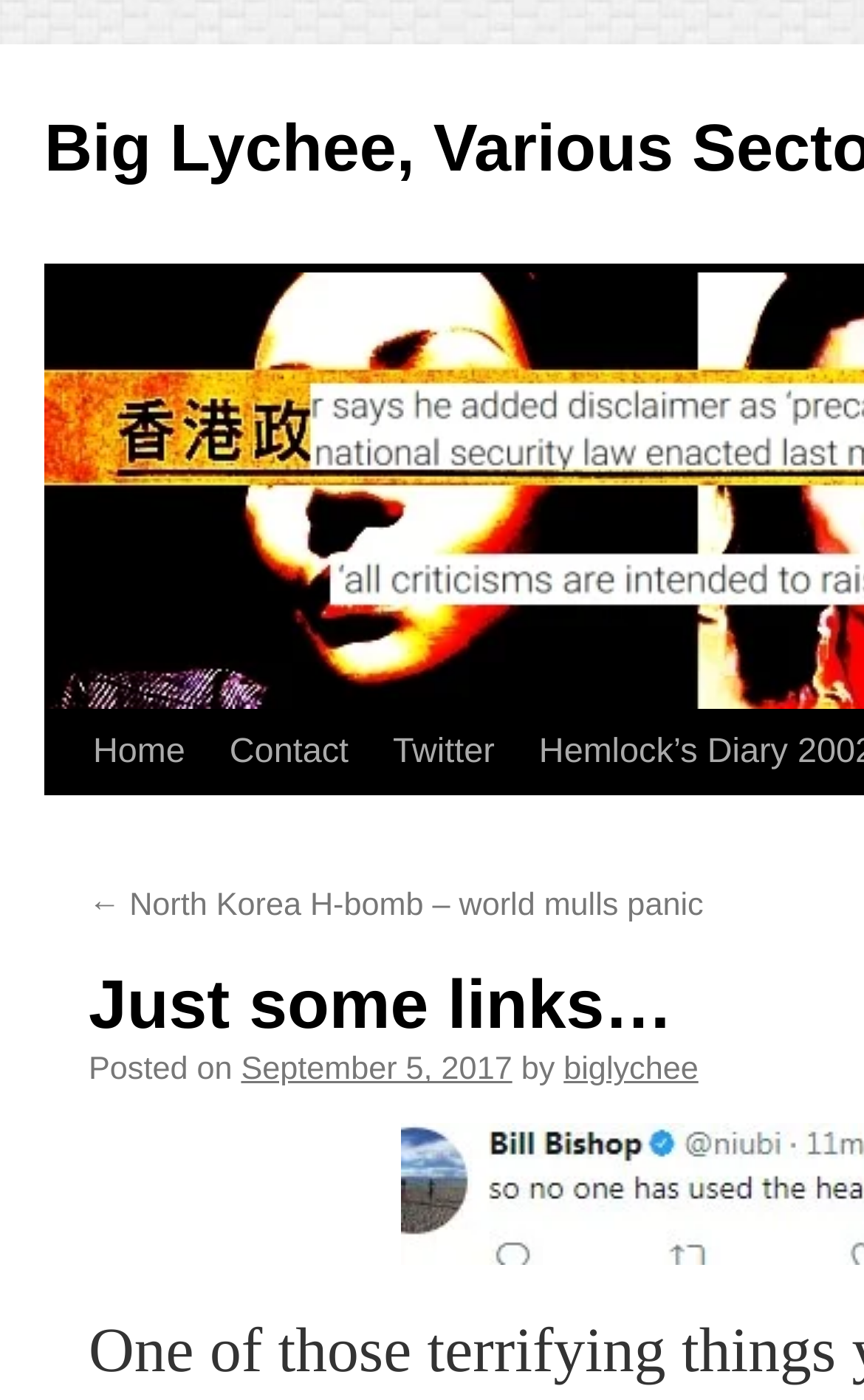Who is the author of the first article?
Using the visual information, reply with a single word or short phrase.

biglychee